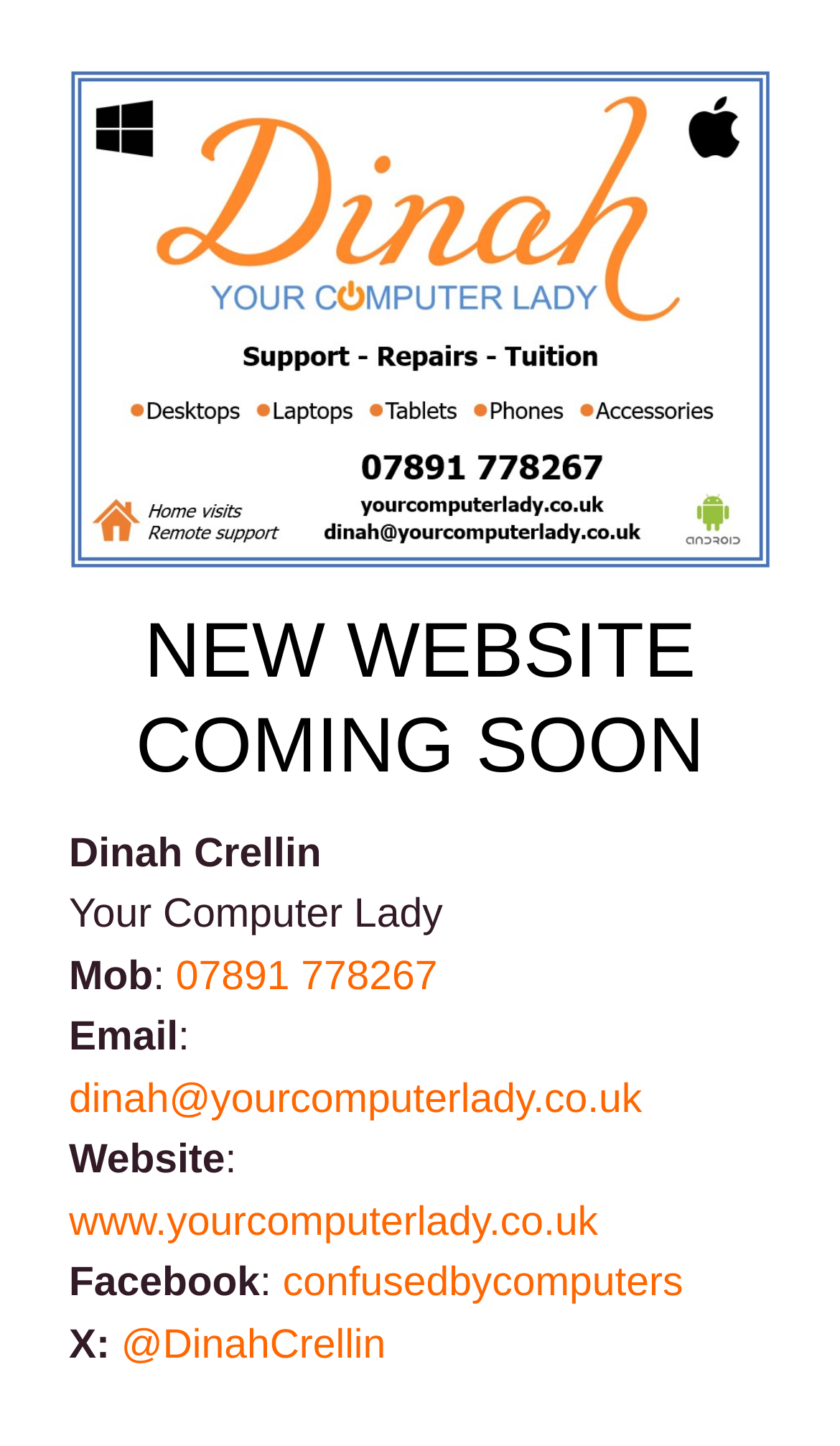Please provide a comprehensive response to the question below by analyzing the image: 
What is the Twitter handle of the computer lady?

The webpage contains a static text element 'X:' followed by a static text element '@DinahCrellin'. Therefore, the Twitter handle of the computer lady is '@DinahCrellin'.